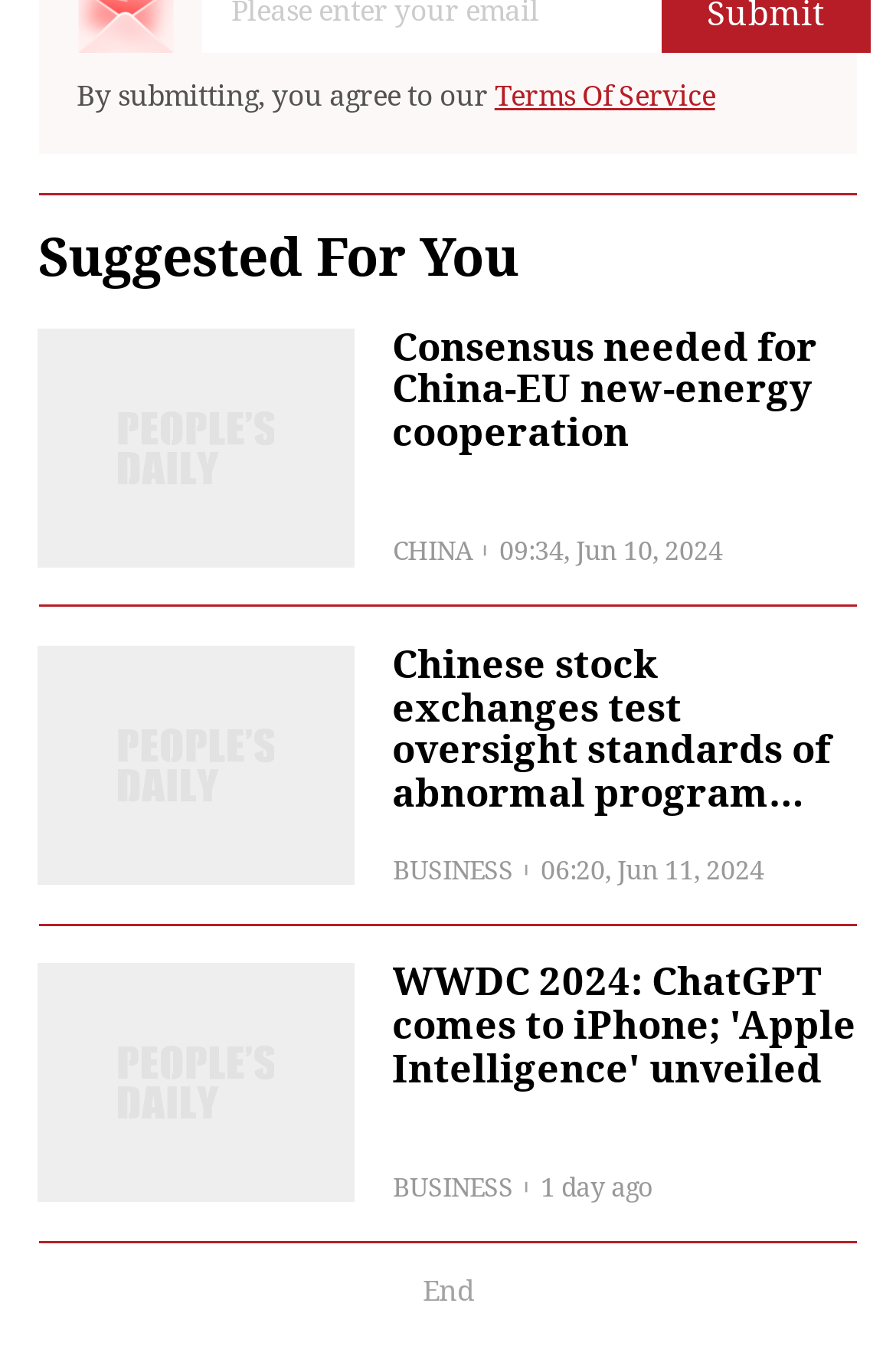What is the topic of the first news article?
Based on the image, give a concise answer in the form of a single word or short phrase.

China-EU new-energy cooperation